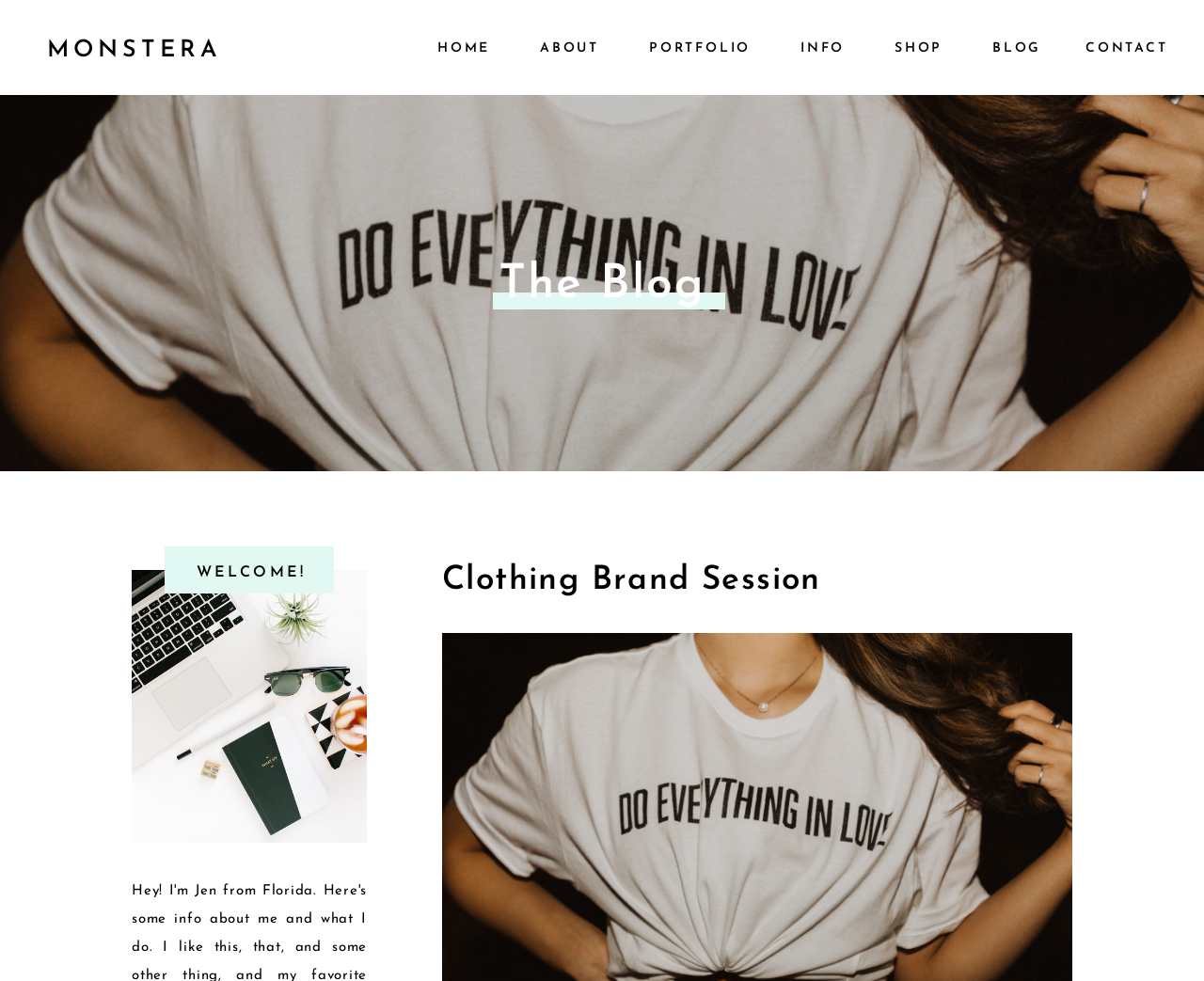Find the bounding box coordinates of the clickable element required to execute the following instruction: "visit the blog". Provide the coordinates as four float numbers between 0 and 1, i.e., [left, top, right, bottom].

[0.824, 0.037, 0.862, 0.058]